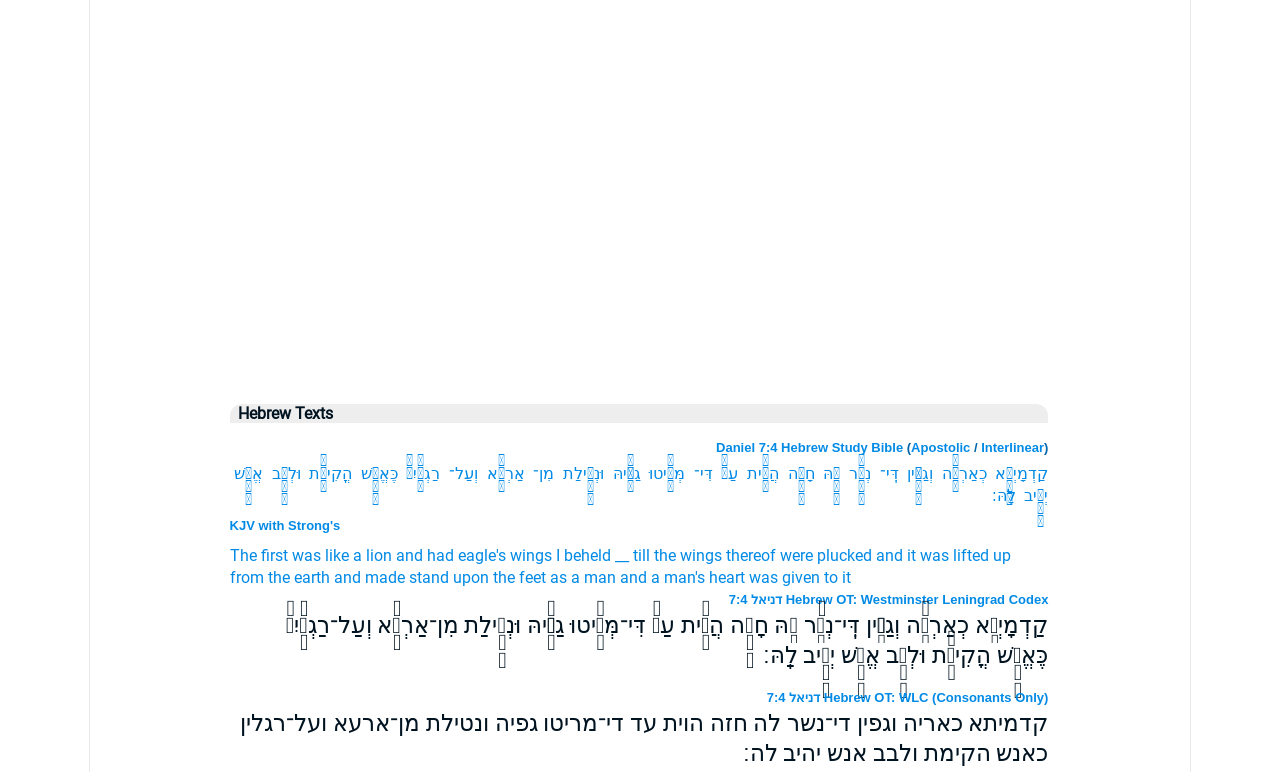Please identify the coordinates of the bounding box for the clickable region that will accomplish this instruction: "Explore the link 'דניאל 7:4 Hebrew OT: Westminster Leningrad Codex'".

[0.569, 0.767, 0.819, 0.786]